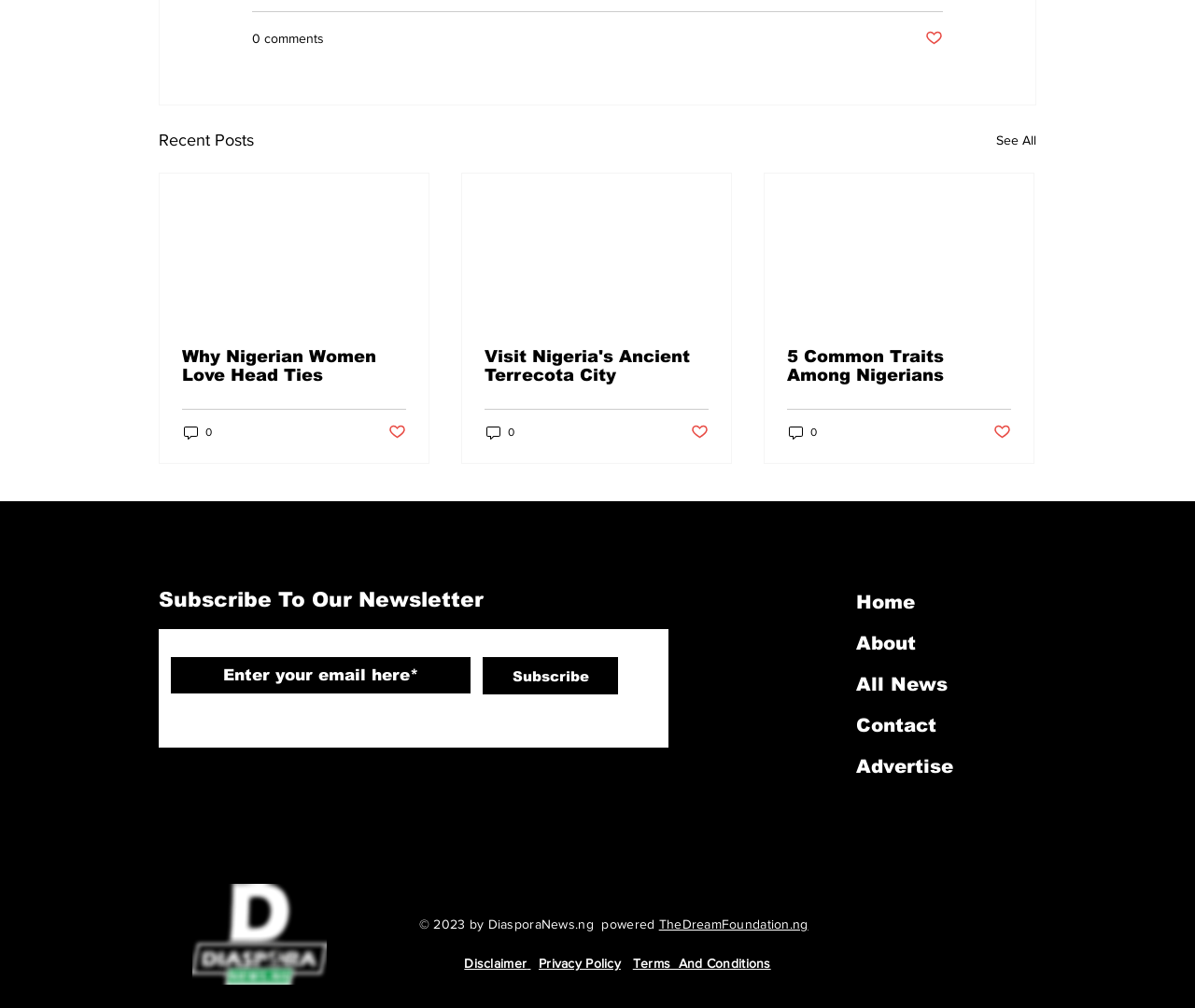Identify the bounding box coordinates of the clickable region necessary to fulfill the following instruction: "Click on the 'Contact' link". The bounding box coordinates should be four float numbers between 0 and 1, i.e., [left, top, right, bottom].

None